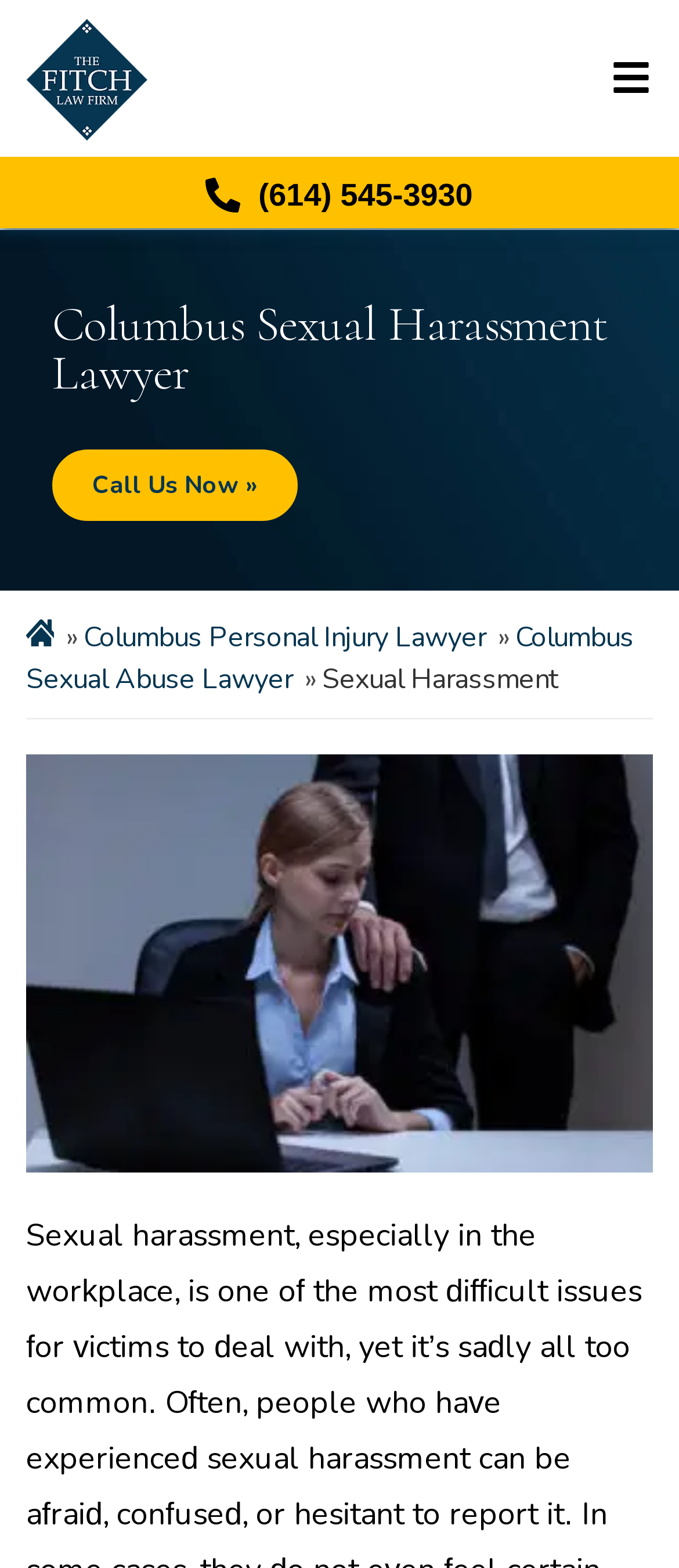What type of lawyer is this webpage about?
Provide a thorough and detailed answer to the question.

I found the type of lawyer by looking at the heading on the webpage, which says 'Columbus Sexual Harassment Lawyer'.